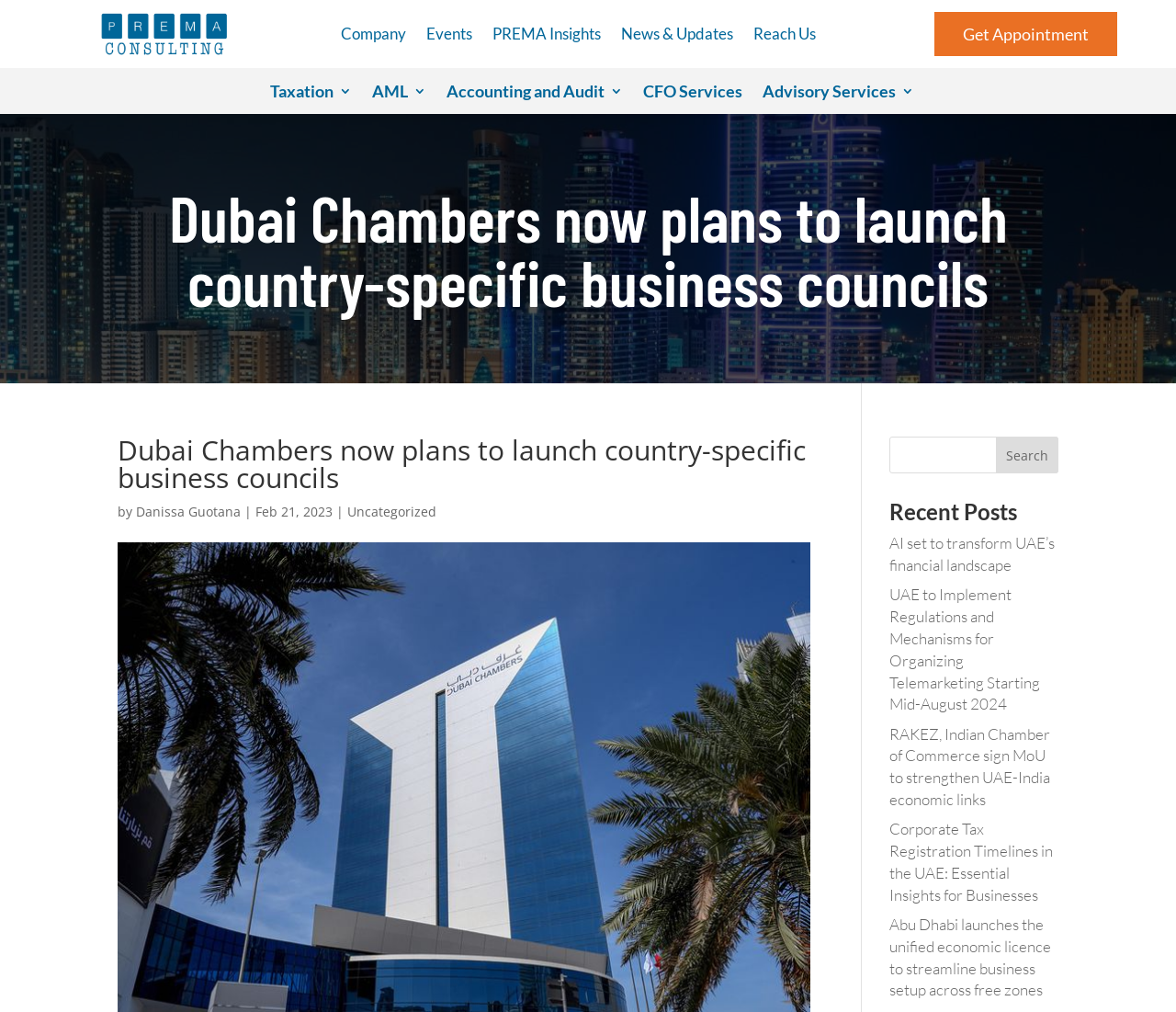What is the topic of the recent post?
Please ensure your answer to the question is detailed and covers all necessary aspects.

I found the recent post topic by looking at the link elements under the 'Recent Posts' heading. The first link element has the text 'AI set to transform UAE’s financial landscape', which is the topic of the recent post.